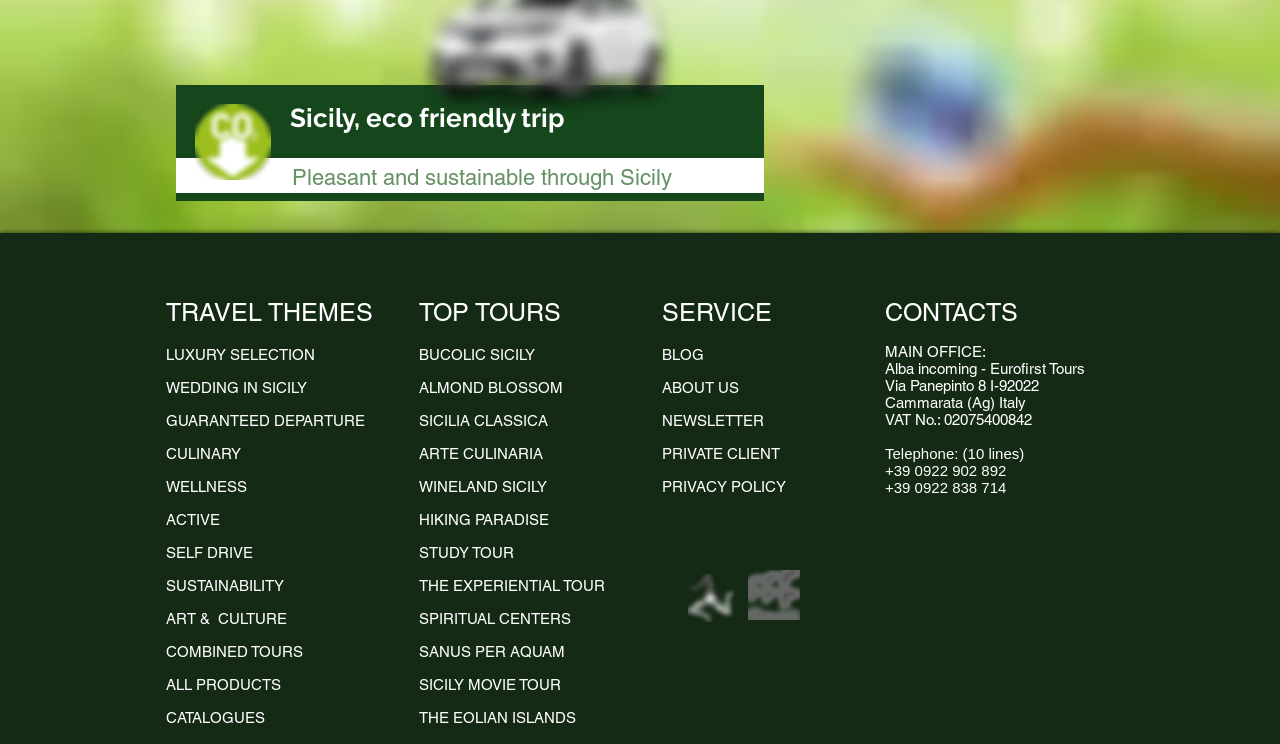Utilize the information from the image to answer the question in detail:
What is the theme of the travel website?

The website appears to be a travel website focused on Sicily, as indicated by the heading 'Sicily, eco friendly trip' and the various links and options related to traveling in Sicily.